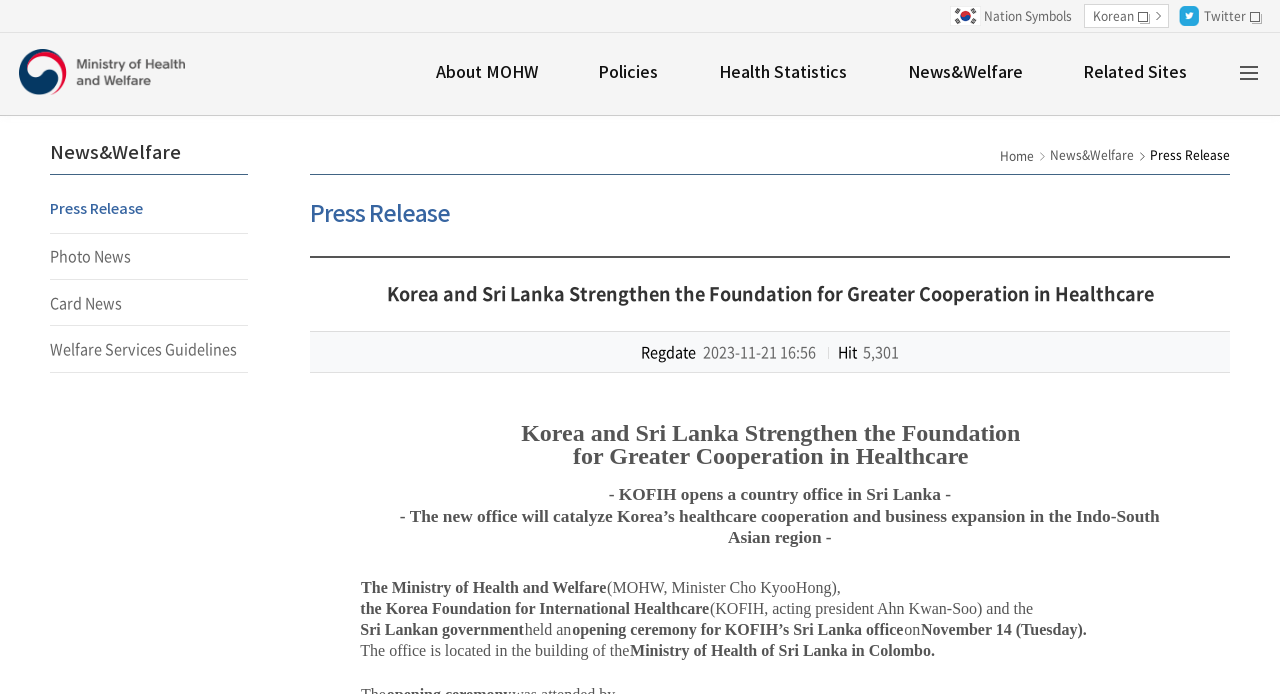Provide a thorough and detailed response to the question by examining the image: 
Where is the KOFIH office located?

I found the location of the KOFIH office by looking at the static text element with the text 'in Colombo' which is located in the body of the press release, specifically in the sentence mentioning the location of the office.